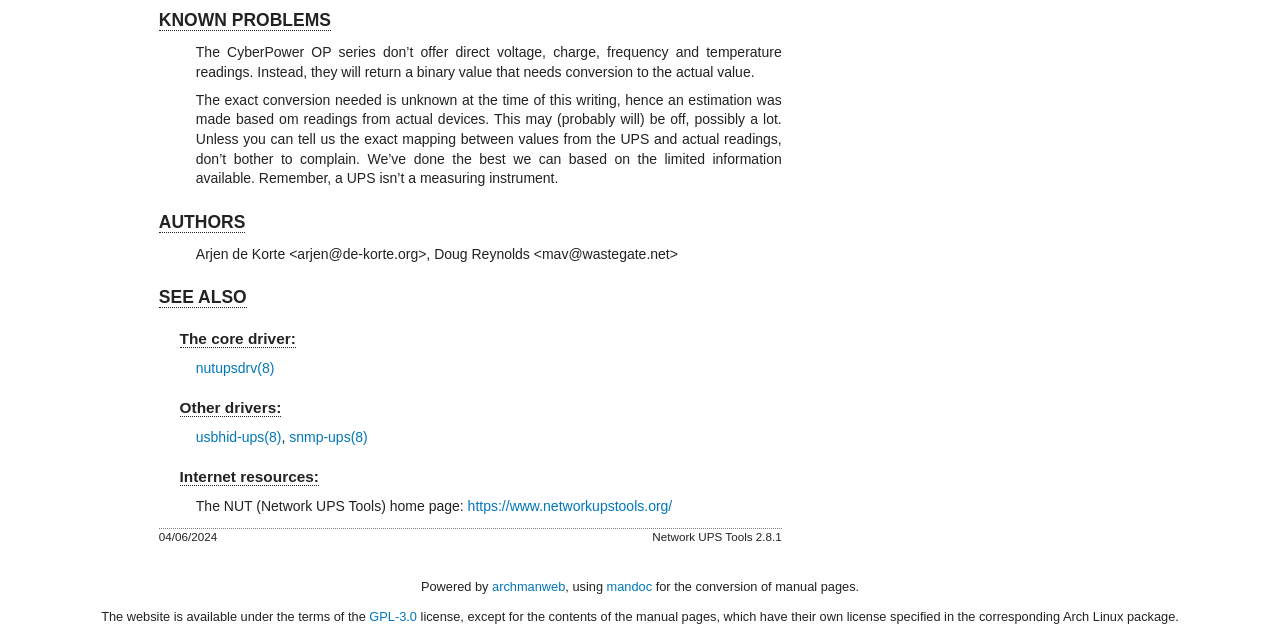What is the license of the website?
Analyze the screenshot and provide a detailed answer to the question.

The license of the website is mentioned at the bottom of the webpage, in the StaticText element with bounding box coordinates [0.079, 0.949, 0.289, 0.972]. It is stated that the website is available under the terms of the GPL-3.0 license, except for the contents of the manual pages, which have their own license specified in the corresponding Arch Linux package.